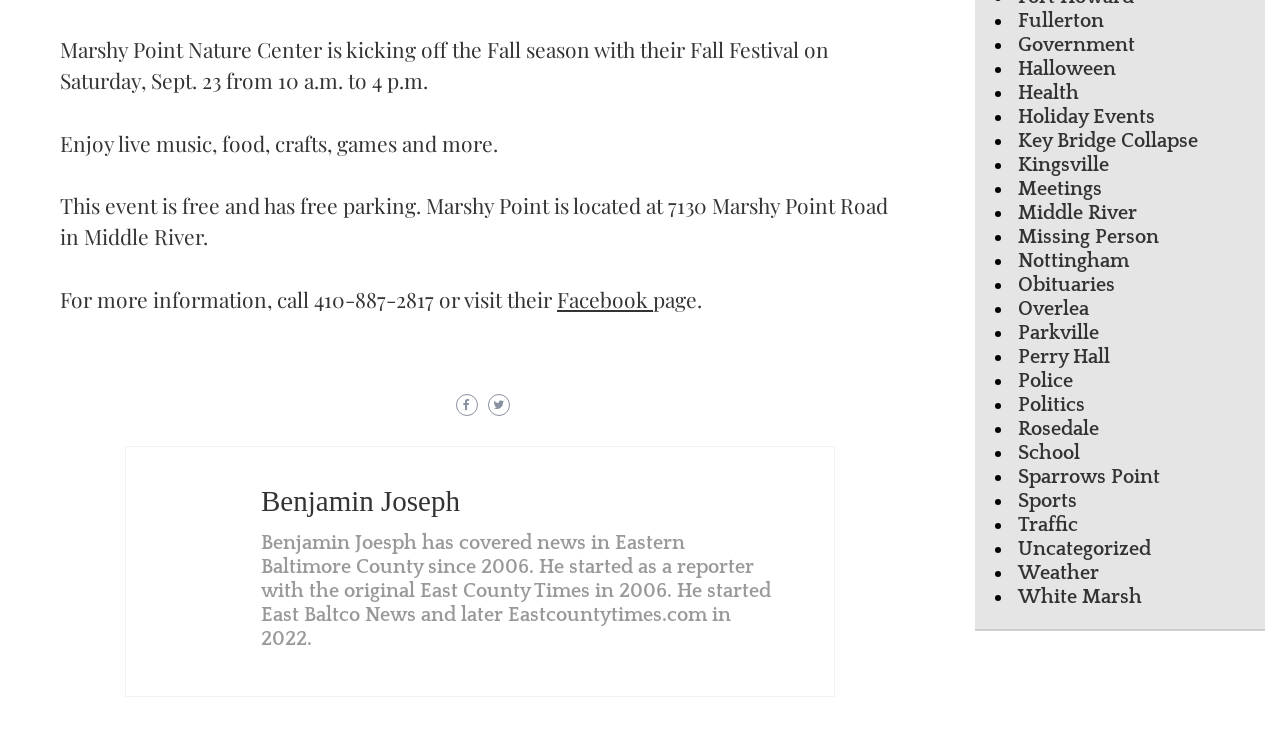Specify the bounding box coordinates (top-left x, top-left y, bottom-right x, bottom-right y) of the UI element in the screenshot that matches this description: Sparrows Point

[0.795, 0.634, 0.906, 0.664]